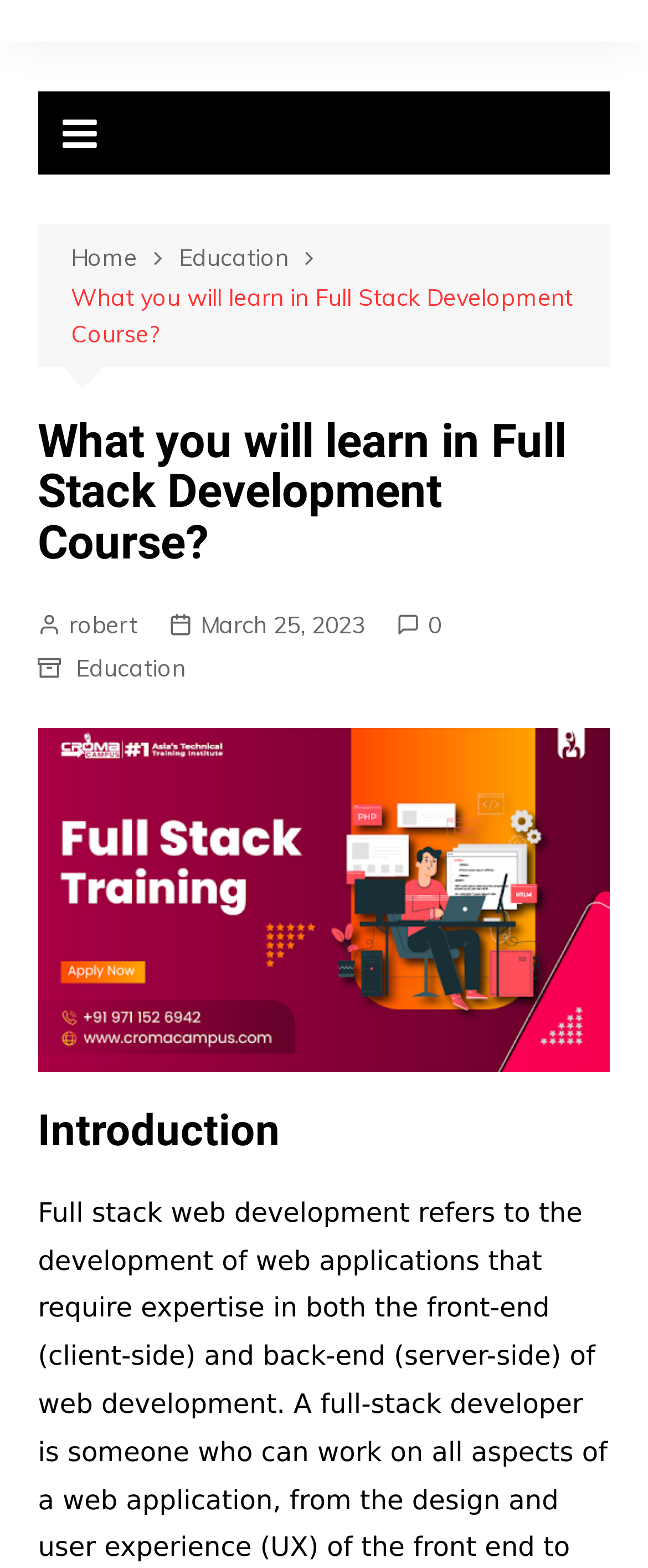Offer a meticulous description of the webpage's structure and content.

The webpage is about a full stack web development course, with a title "What you will learn in Full Stack Development Course?" at the top. Below the title, there is a navigation section with breadcrumbs, consisting of three links: "Home", "Education", and the current page title. 

To the top-right of the navigation section, there is a small icon link with a star symbol. Below the navigation section, there is a heading with the same title as the page, followed by three links: one with a person's name "robert", another with a date "March 25, 2023", and a third with a number "10". 

On the left side of the page, there is a large figure that takes up most of the page's width, containing an image related to the full stack development course. Below the image, there is a heading titled "Introduction", which likely starts the main content of the page. The introduction section is about full stack web development, referring to the development of web applications that require expertise.